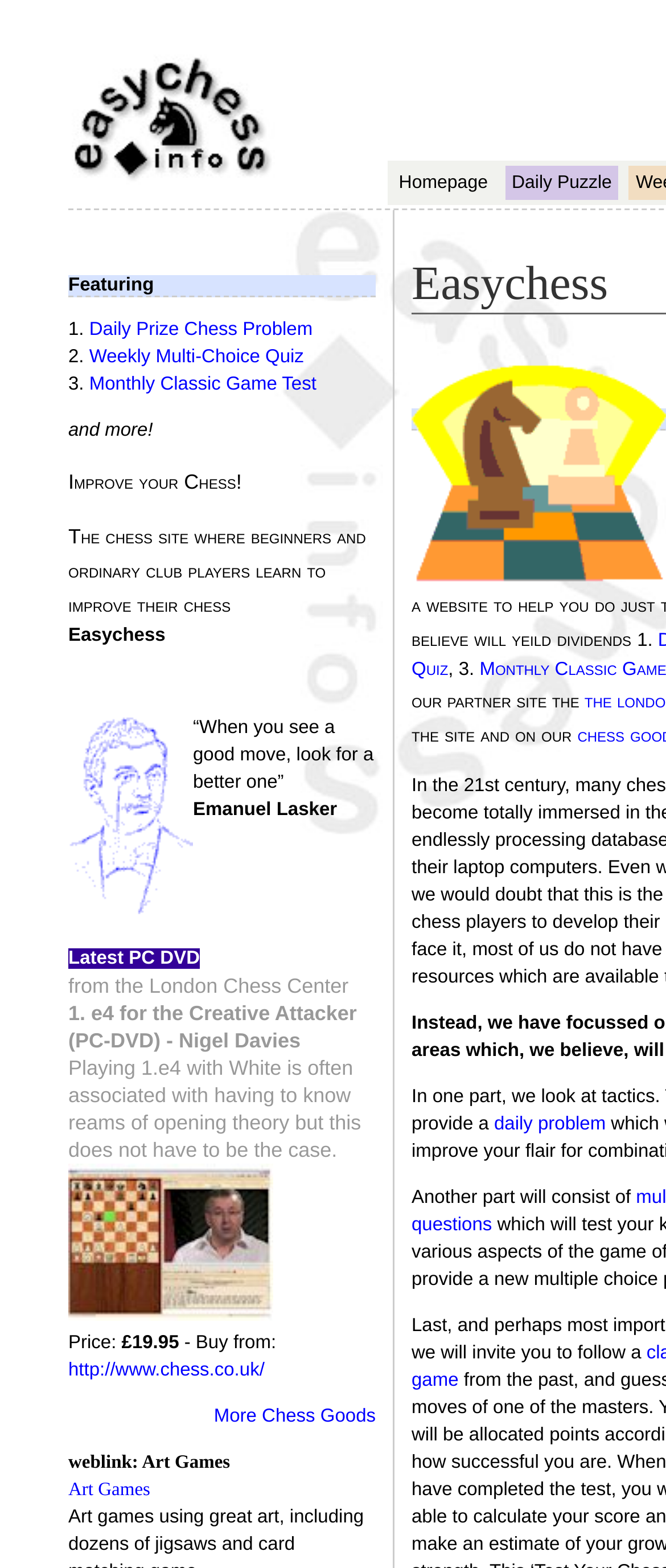Could you determine the bounding box coordinates of the clickable element to complete the instruction: "Go to the 'Homepage'"? Provide the coordinates as four float numbers between 0 and 1, i.e., [left, top, right, bottom].

[0.581, 0.102, 0.75, 0.131]